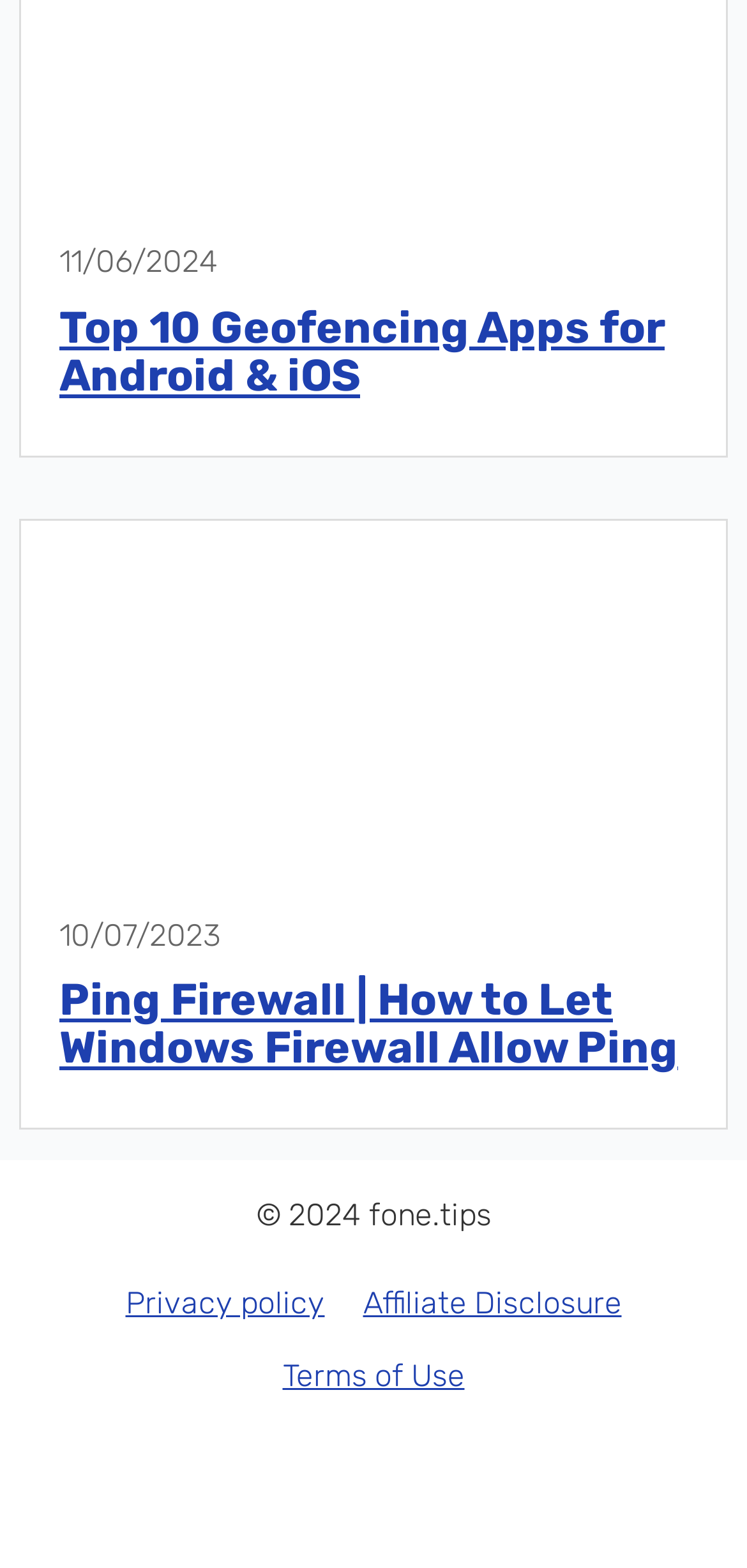Determine the bounding box for the UI element as described: "Terms of Use". The coordinates should be represented as four float numbers between 0 and 1, formatted as [left, top, right, bottom].

[0.378, 0.866, 0.622, 0.889]